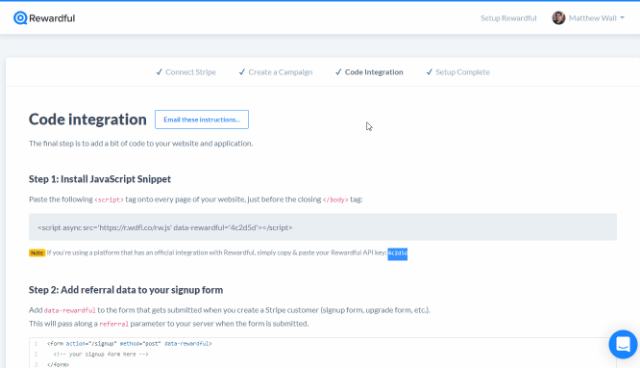Give a comprehensive caption that covers the entire image content.

The image depicts a section of the Rewardful platform focused on "Code Integration," providing essential steps for users to integrate code into their website effectively. The interface prominently features a title "Code integration" followed by detailed instructions outlined in a clear, step-by-step format.

Step 1 instructs users to install a JavaScript snippet by pasting a designated `<script>` tag onto every page of their website, ensuring it is positioned before the closing `</body>` tag. An example of the required script is provided for easy reference.

Step 2 outlines the addition of referral data to the user's signup form, highlighting the importance of capturing data for Stripe customers. It advises on including specific attributes to ensure that valuable referral parameters are passed to the server upon form submission.

With a user-friendly design, the layout emphasizes clarity and accessibility, aimed at guiding users seamlessly through the integration process.